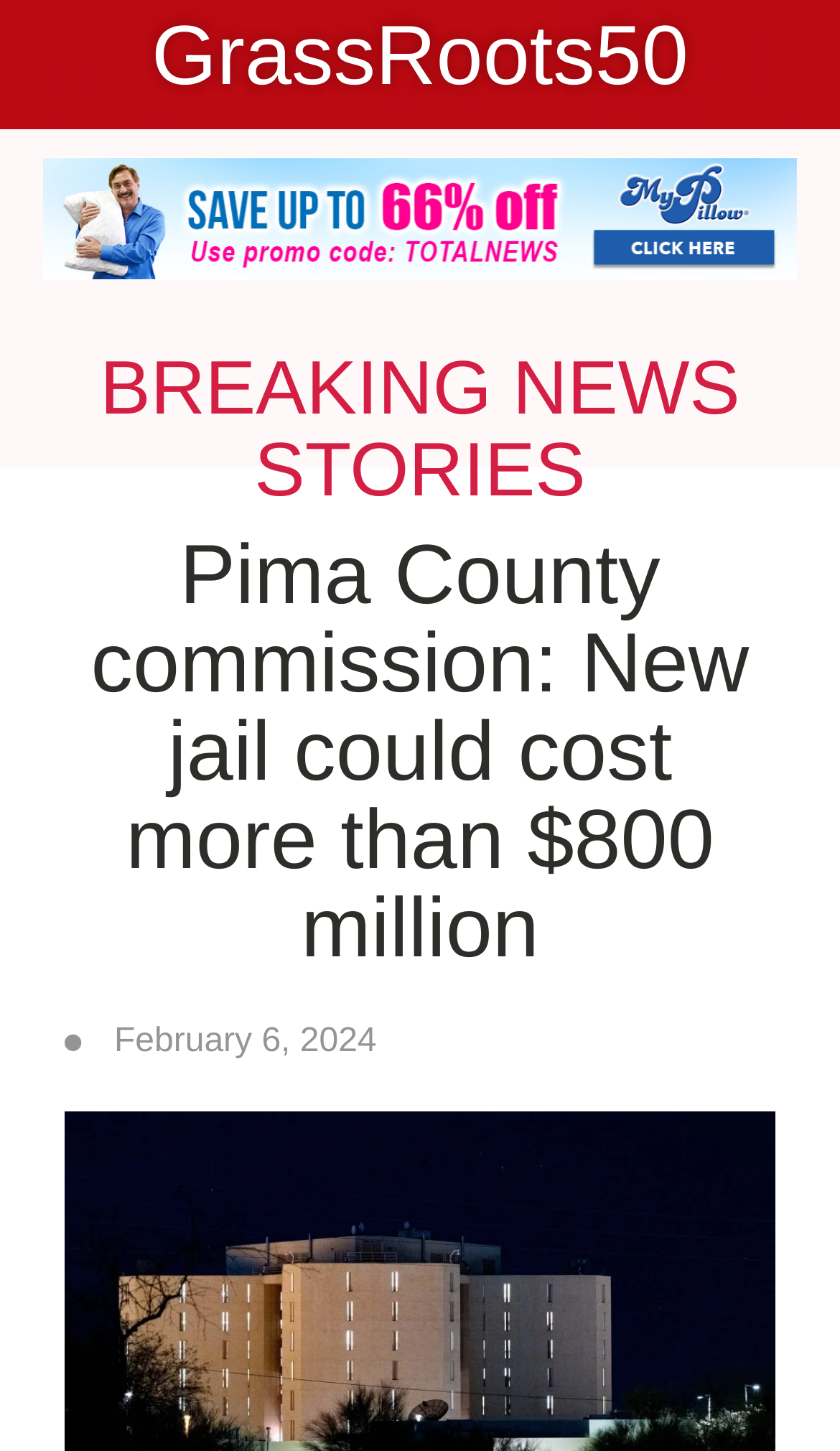Please answer the following question using a single word or phrase: What is the name of the website?

GrassRoots50